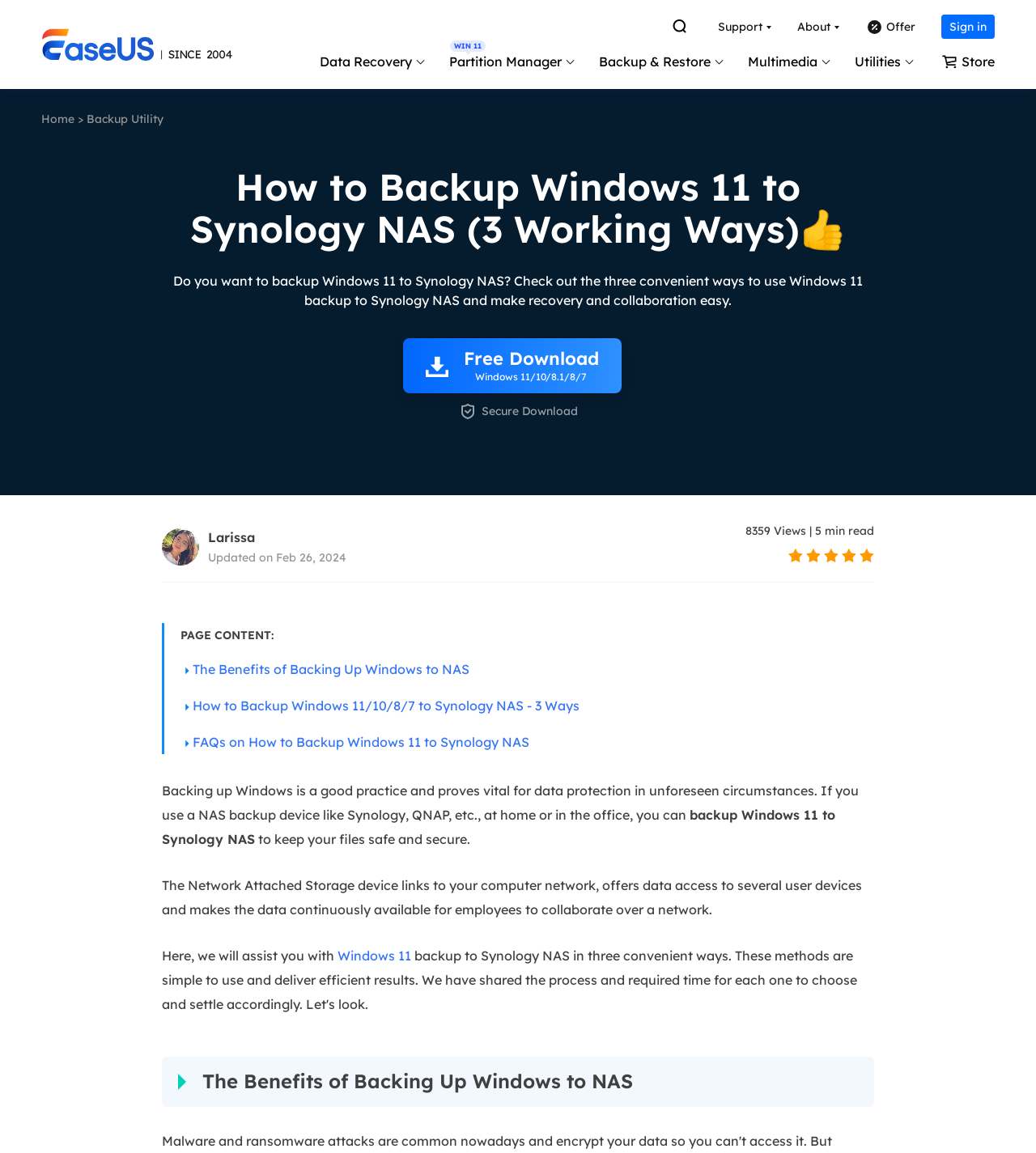Locate the headline of the webpage and generate its content.

How to Backup Windows 11 to Synology NAS (3 Working Ways)👍